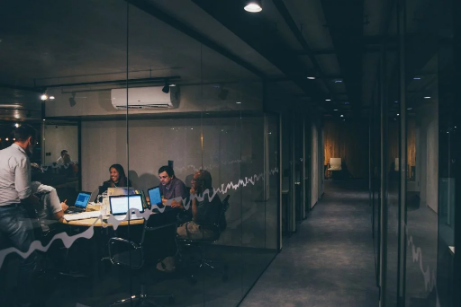Break down the image and describe each part extensively.

The image captures a modern conference room setting characterized by sleek glass walls, which allow visibility into an engaging team meeting. In the foreground, a group of four individuals is seated around a table cluttered with laptops and digital devices, actively participating in discussions. A fifth member stands casually, perhaps sharing insights or facilitating the dialogue. The atmosphere is collaborative, emphasizing creativity and teamwork, aligning with the theme of "Creative Disruption" highlighted earlier. In the background, the corridor leads to a well-lit area that suggests a comfortable environment, reflecting the organization's commitment to fostering well-being and innovation within its workspace.